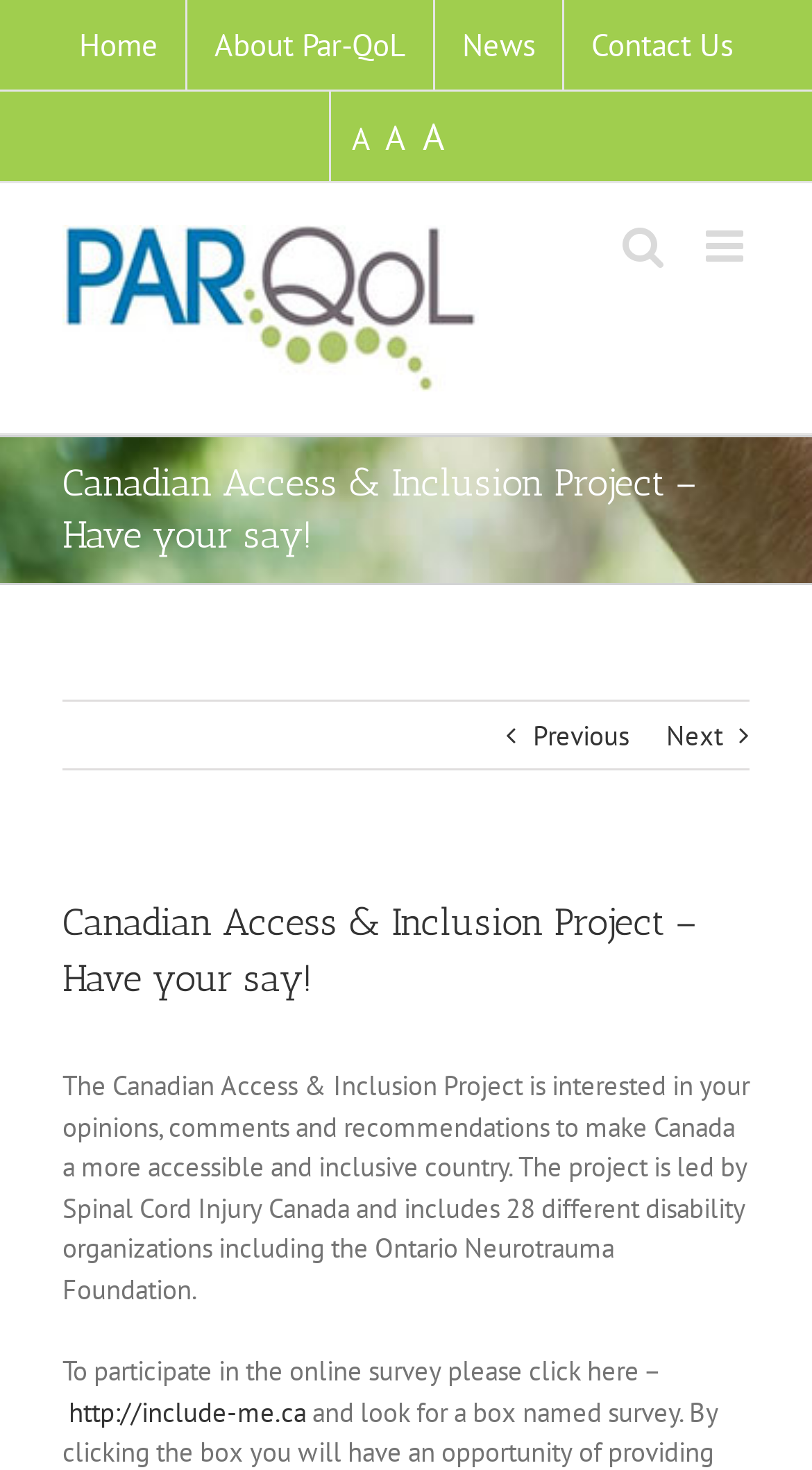Can you find the bounding box coordinates for the element to click on to achieve the instruction: "Click the link to participate in the online survey"?

[0.085, 0.948, 0.377, 0.972]